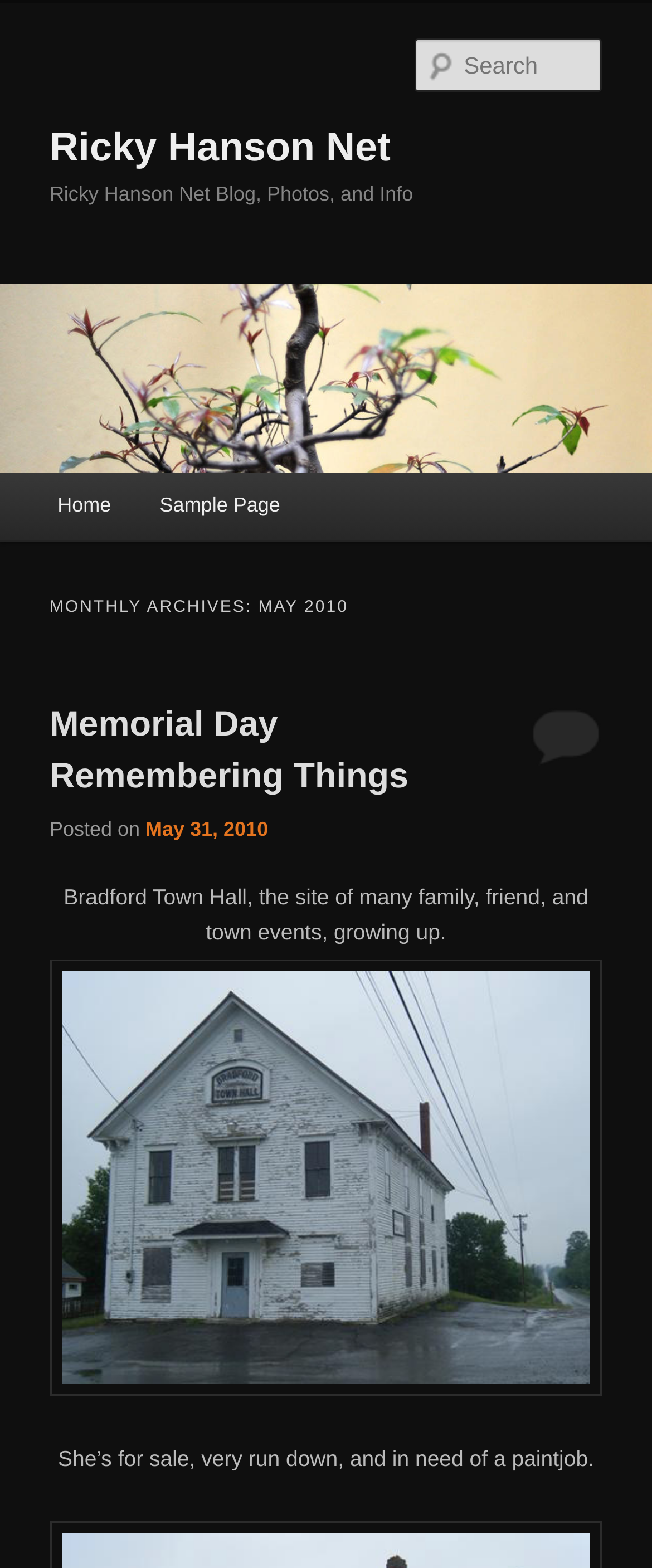What is the date of the latest article?
Examine the screenshot and reply with a single word or phrase.

May 31, 2010